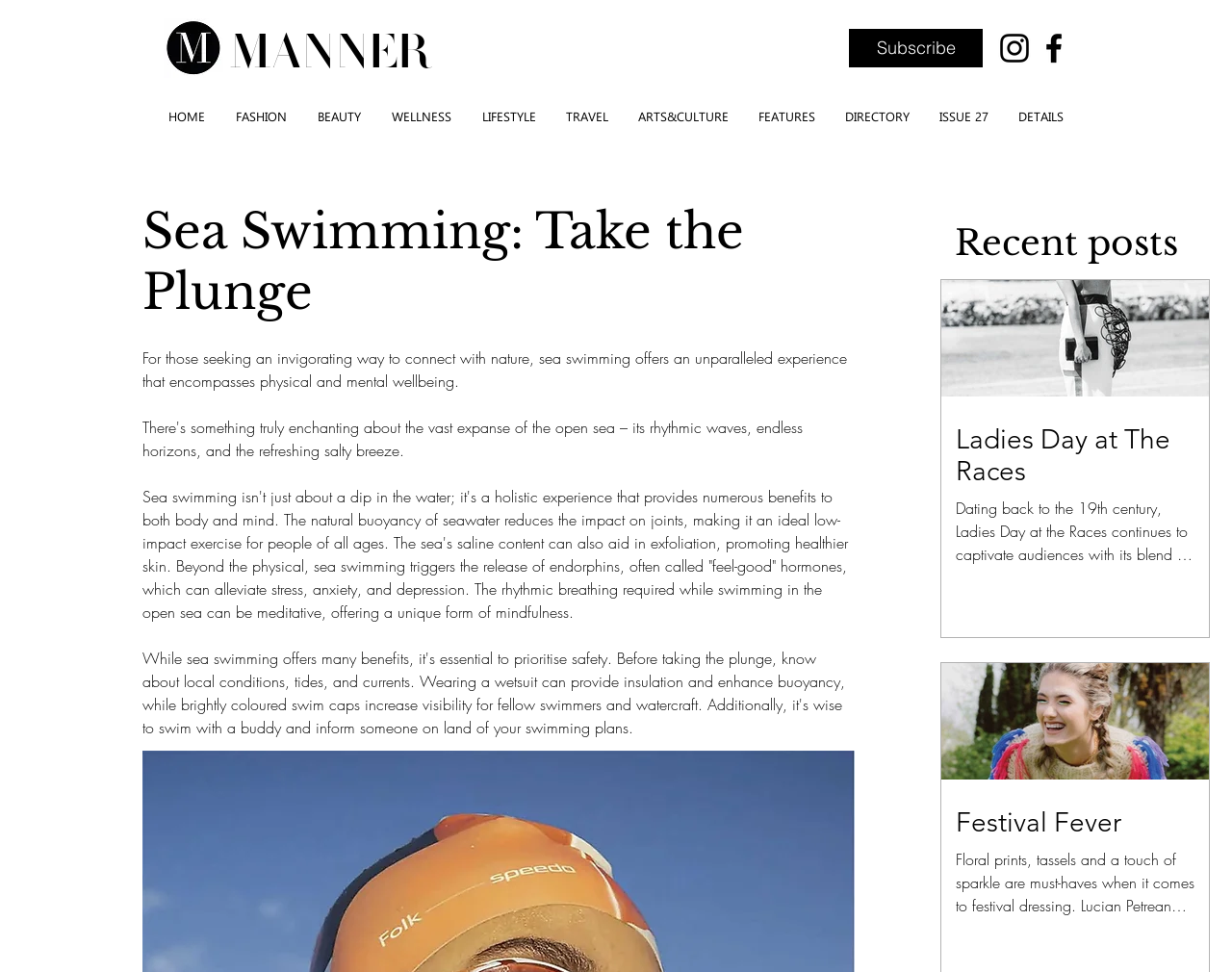Please identify the bounding box coordinates of the region to click in order to complete the given instruction: "View the Ladies Day at The Races article". The coordinates should be four float numbers between 0 and 1, i.e., [left, top, right, bottom].

[0.776, 0.436, 0.97, 0.501]